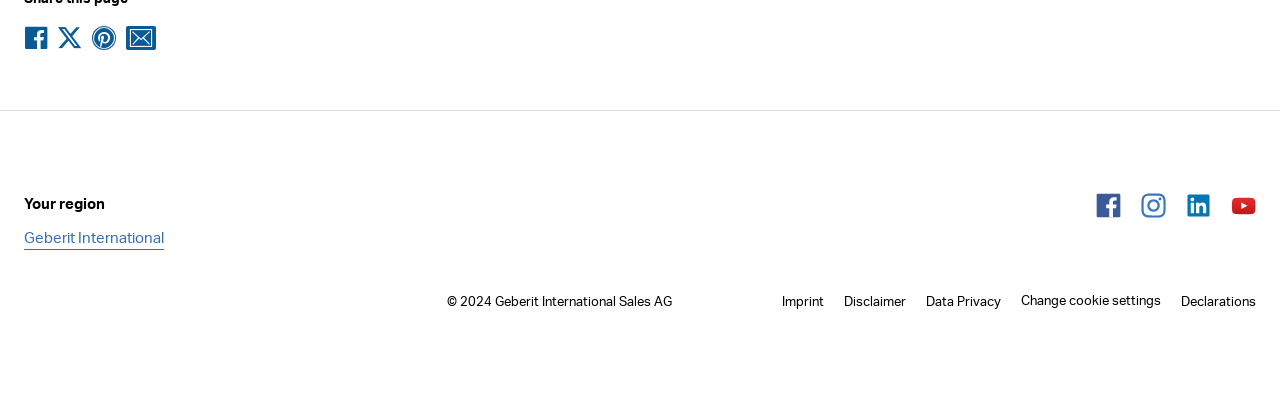Using details from the image, please answer the following question comprehensively:
What social media platforms are available?

I found the answer by looking at the images at the bottom of the webpage, which represent different social media platforms. The images are of Facebook, Instagram, LinkedIn, and YouTube, indicating that these are the available social media platforms.